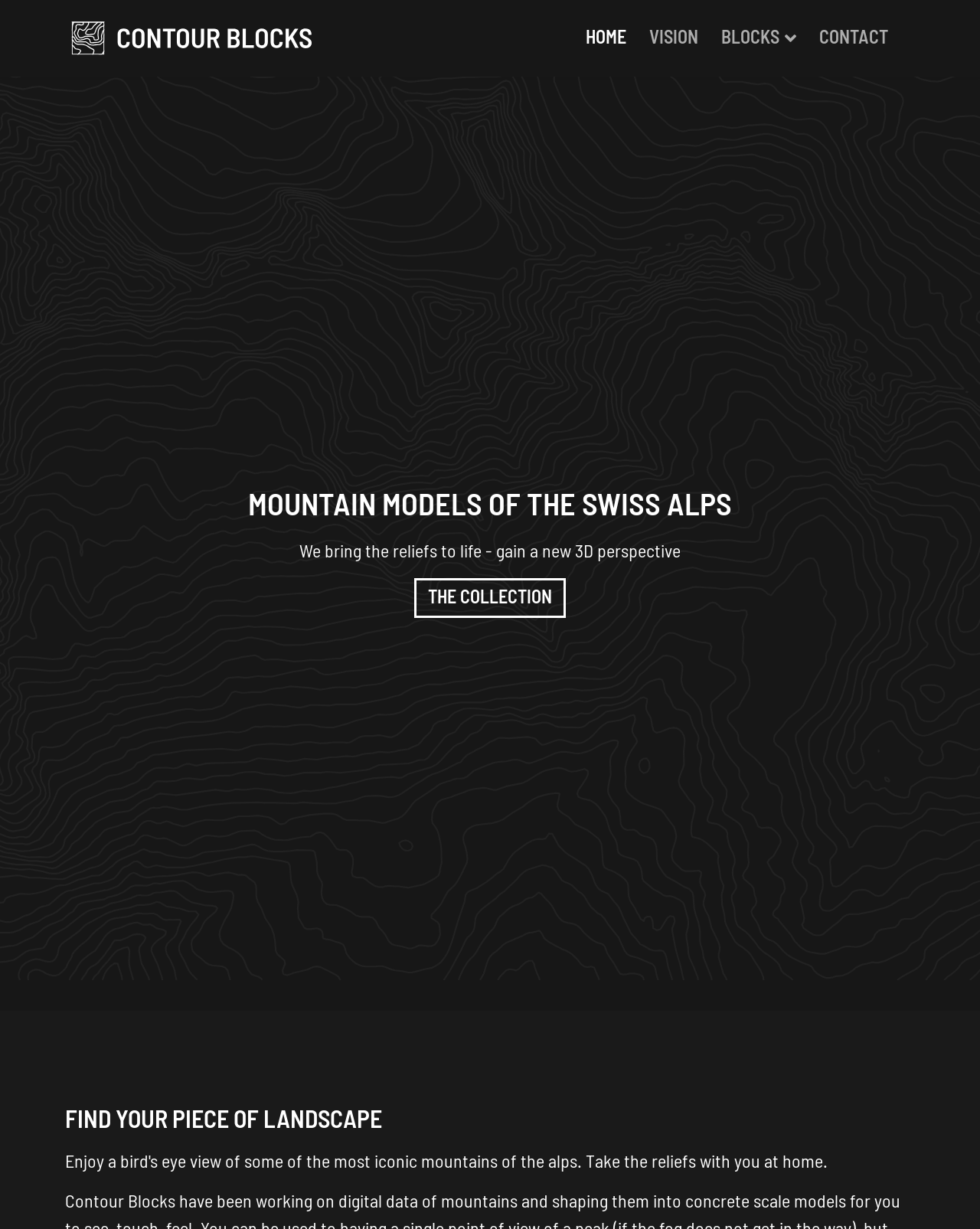Given the element description: "Vision", predict the bounding box coordinates of the UI element it refers to, using four float numbers between 0 and 1, i.e., [left, top, right, bottom].

[0.651, 0.0, 0.724, 0.062]